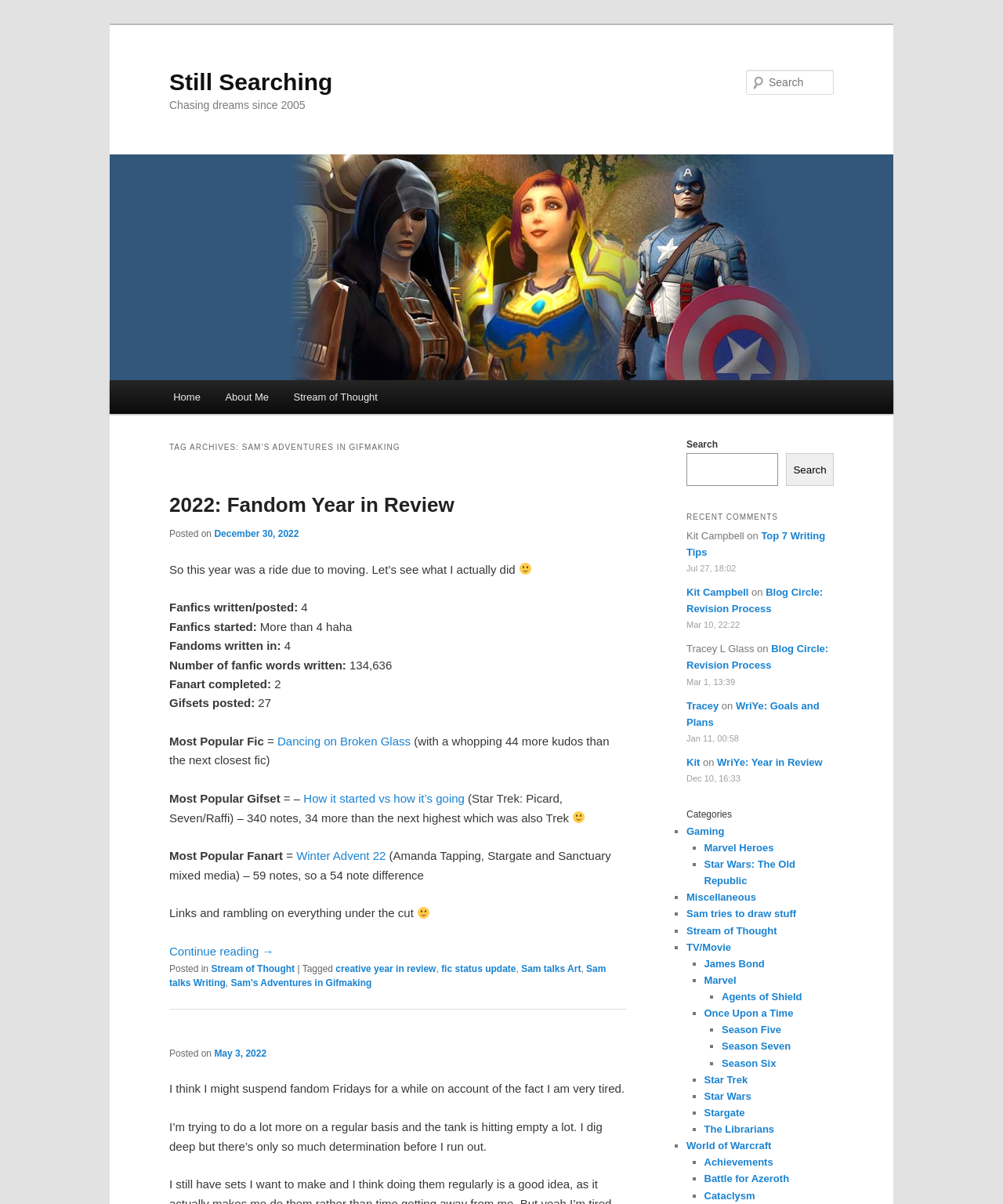What is the most popular fic?
Analyze the image and deliver a detailed answer to the question.

In the article section of the webpage, there is a text that says 'Most Popular Fic = Dancing on Broken Glass (with a whopping 44 more kudos than the next closest fic)'. This indicates that the most popular fic is 'Dancing on Broken Glass'.